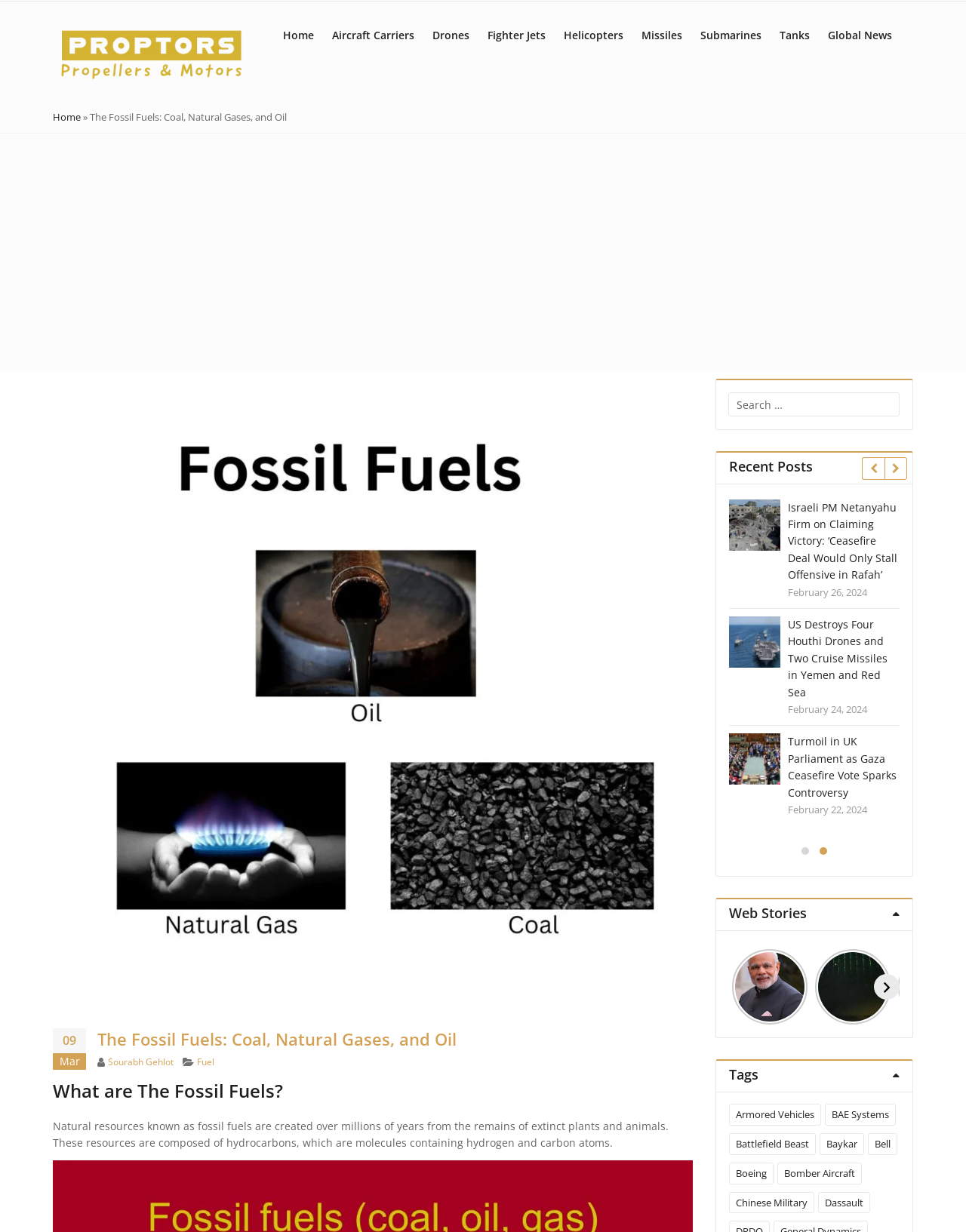Please mark the clickable region by giving the bounding box coordinates needed to complete this instruction: "Check the author".

[0.112, 0.856, 0.18, 0.867]